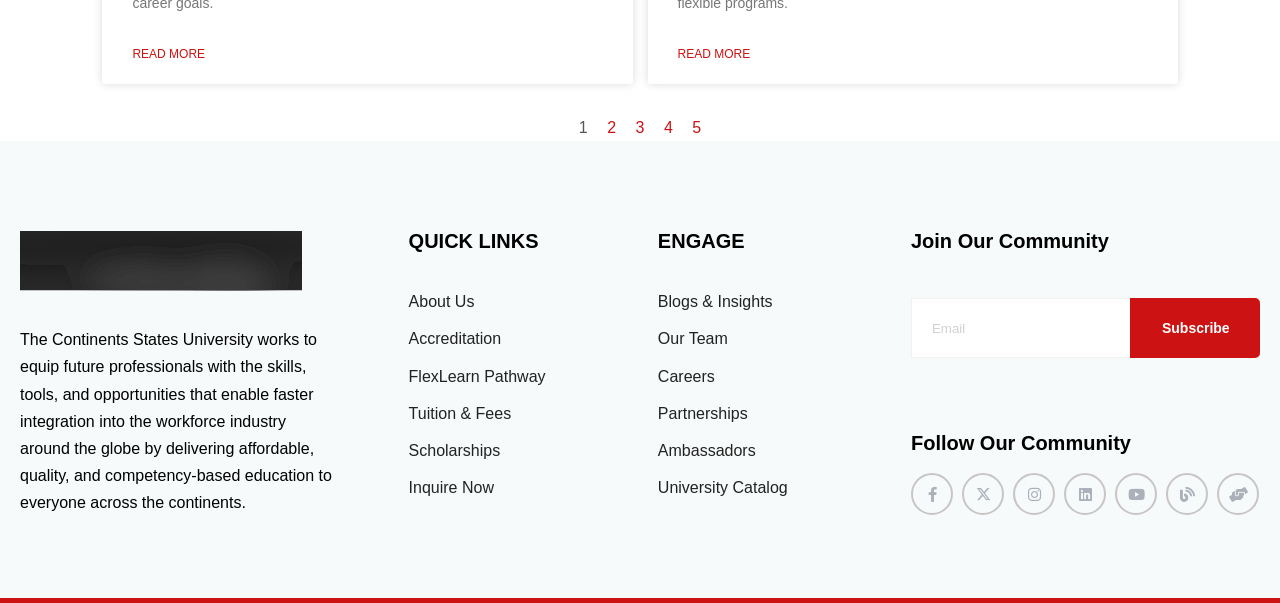Please determine the bounding box coordinates for the UI element described here. Use the format (top-left x, top-left y, bottom-right x, bottom-right y) with values bounded between 0 and 1: alt="The Continents States University"

[0.016, 0.384, 0.236, 0.483]